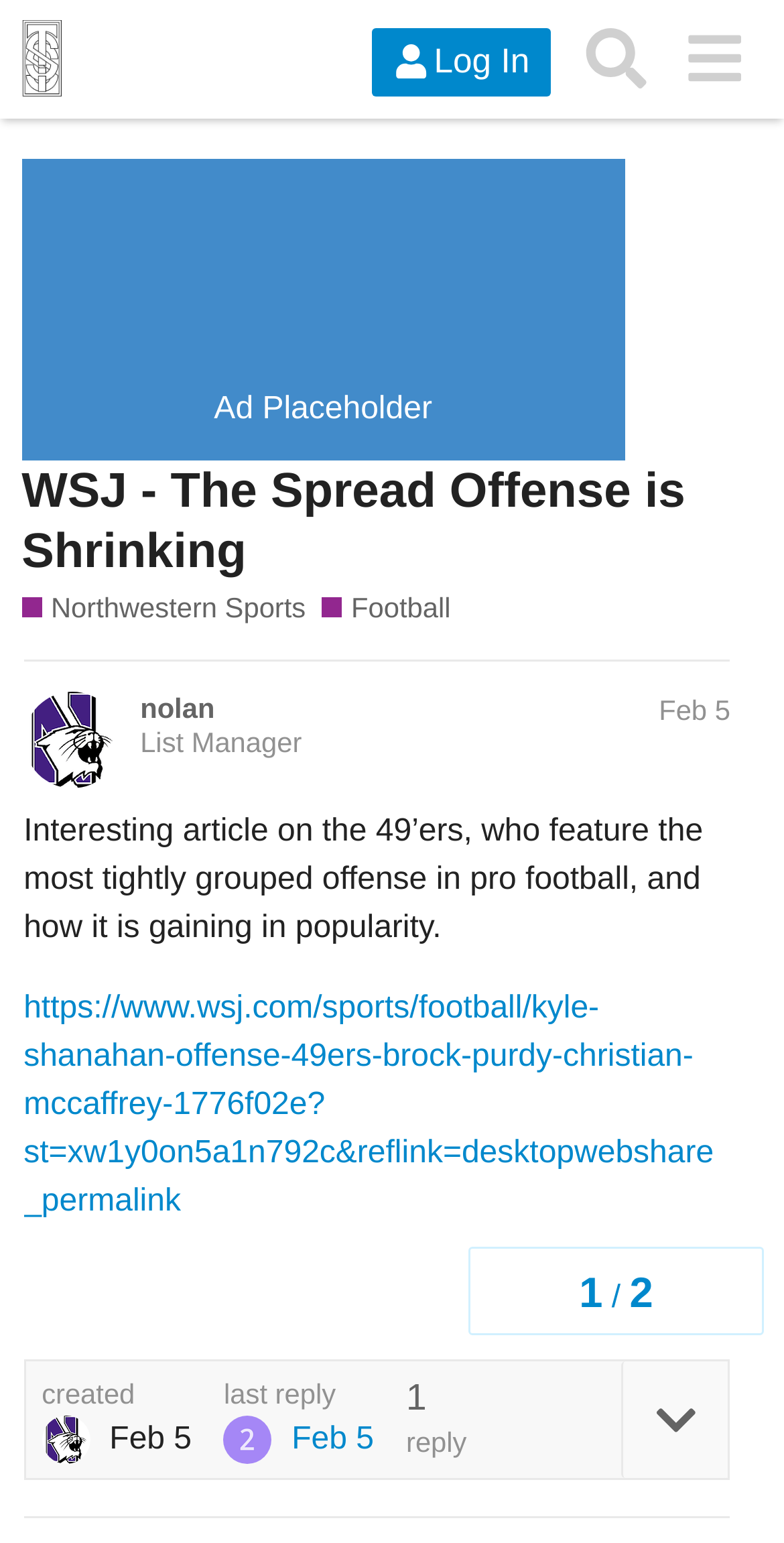Find the bounding box coordinates of the element to click in order to complete the given instruction: "Read the article about the 49ers."

[0.03, 0.643, 0.91, 0.79]